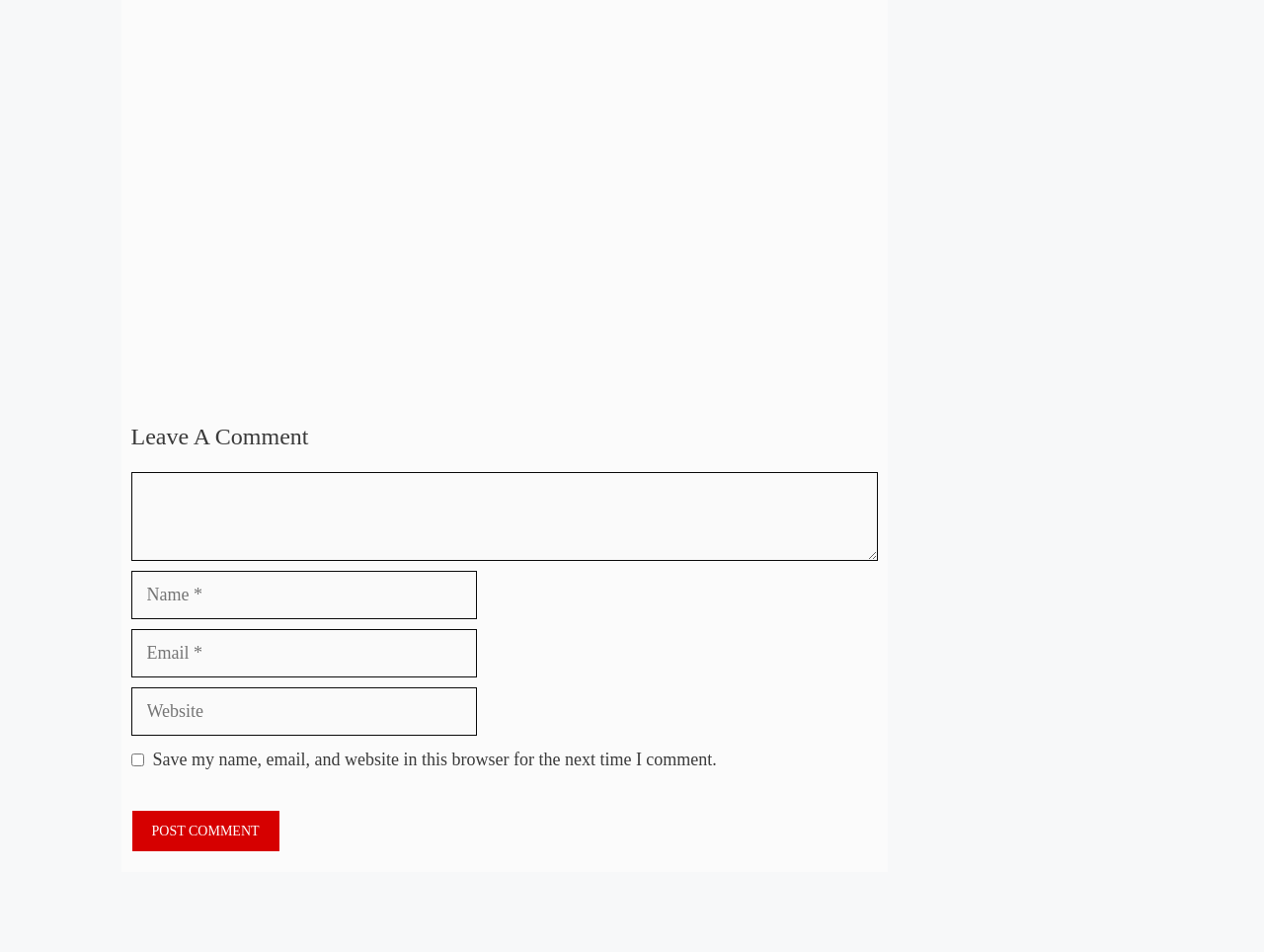What is the purpose of the 'Comment' textbox?
Using the image as a reference, give an elaborate response to the question.

The 'Comment' textbox is located below the 'Leave A Comment' heading, indicating that it is used to input the comment content. The presence of the 'Post Comment' button nearby also suggests that the comment will be submitted after filling in the required information.